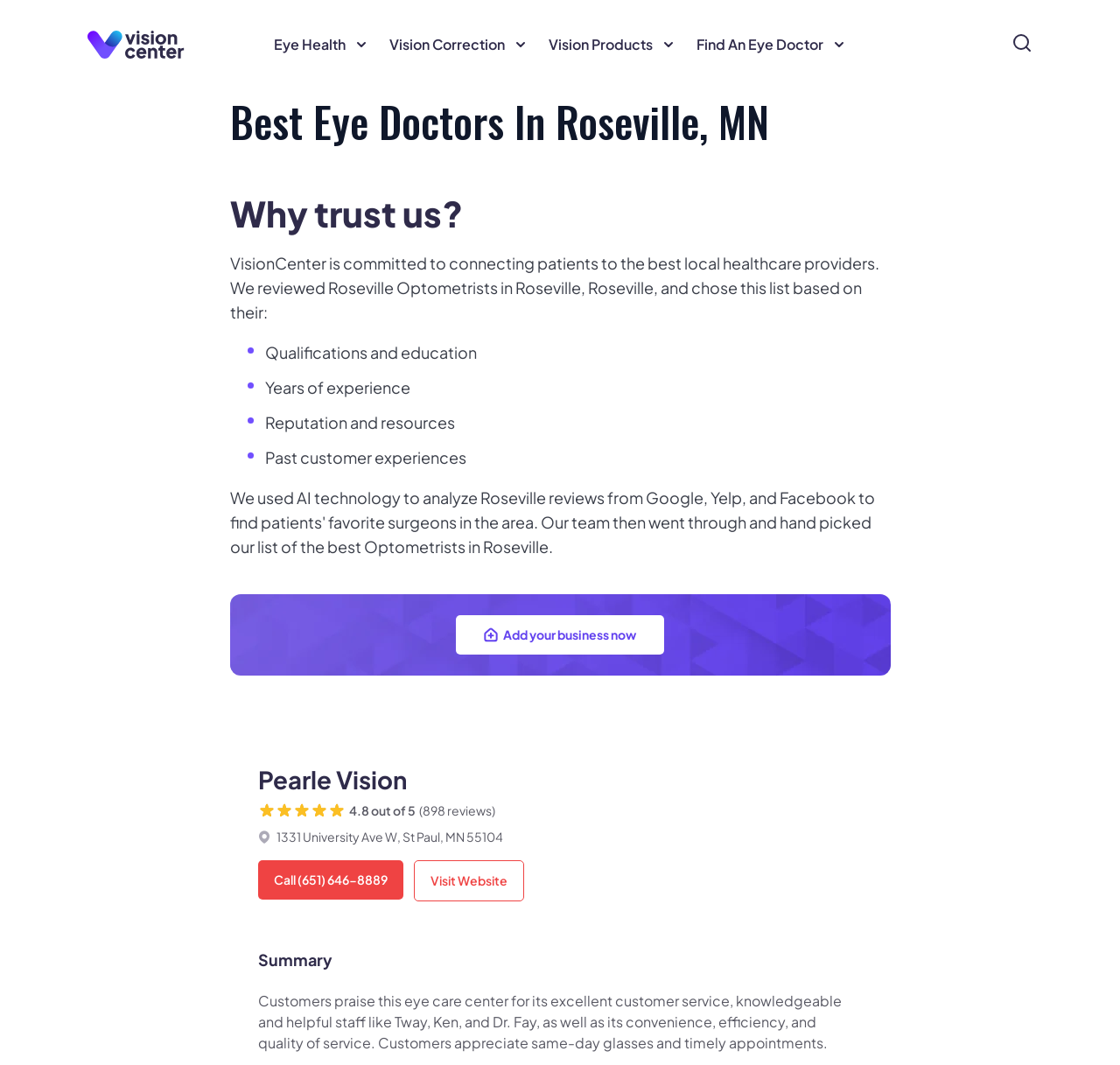Find the bounding box coordinates of the area to click in order to follow the instruction: "Click the Custom button".

None